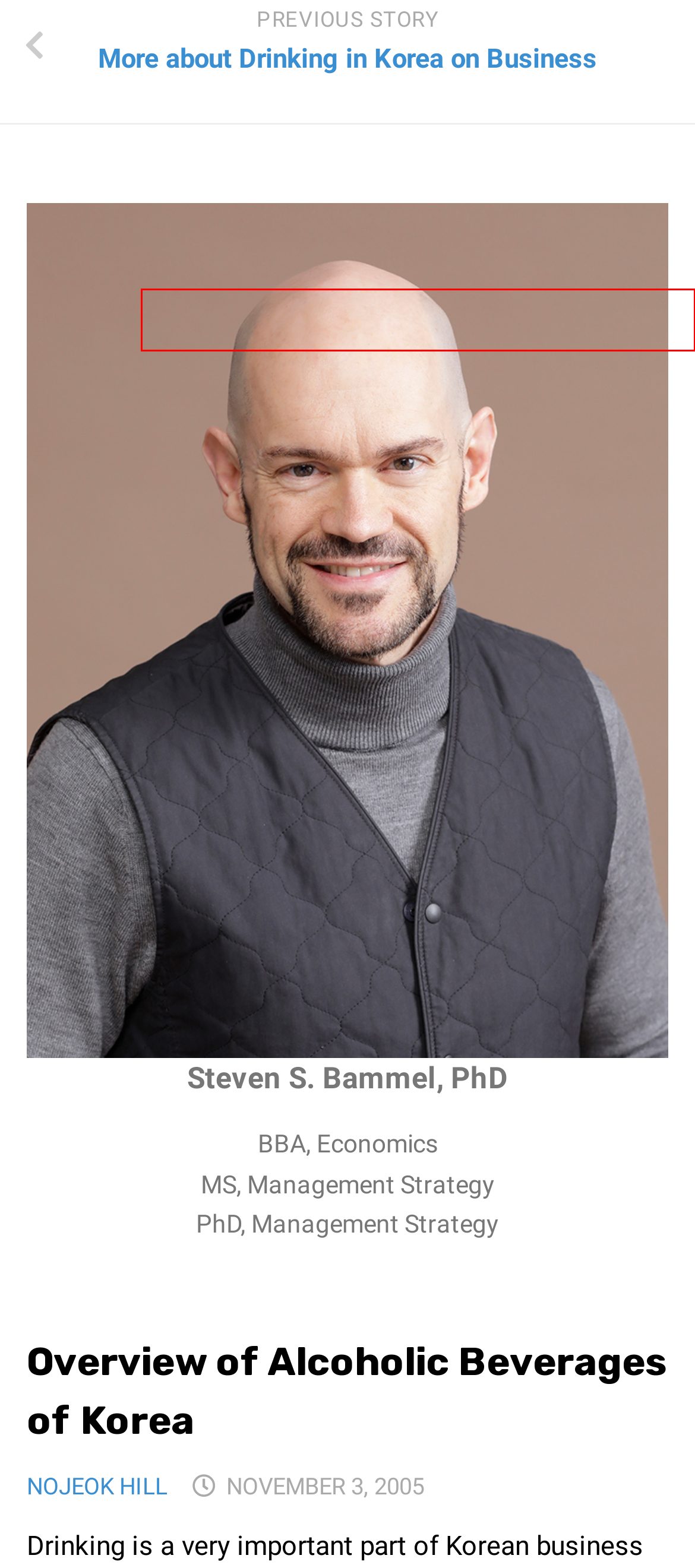Given a screenshot of a webpage with a red bounding box highlighting a UI element, determine which webpage description best matches the new webpage that appears after clicking the highlighted element. Here are the candidates:
A. Archives - Steven S. Bammel, PhD | Professional Korean-to-English Translator
B. Korean IP Document Translation | Steven Bammel PhD, | 20+ Yrs Exp.
C. Confidential Korean Translation | Steven Bammel, PhD | 20+ Yrs Exp.
D. Certified Korean Translation | Steven S. Bammel PhD | 20+ Yrs. Exp.
E. Korean Business Translation | Steven Bammel, PhD | 20+ Yrs Experience
F. Fields Archives - Steven S. Bammel, PhD | Professional Korean-to-English Translator
G. Research on Self-Employment in Korea
H. Documents Archives - Steven S. Bammel, PhD | Professional Korean-to-English Translator

B